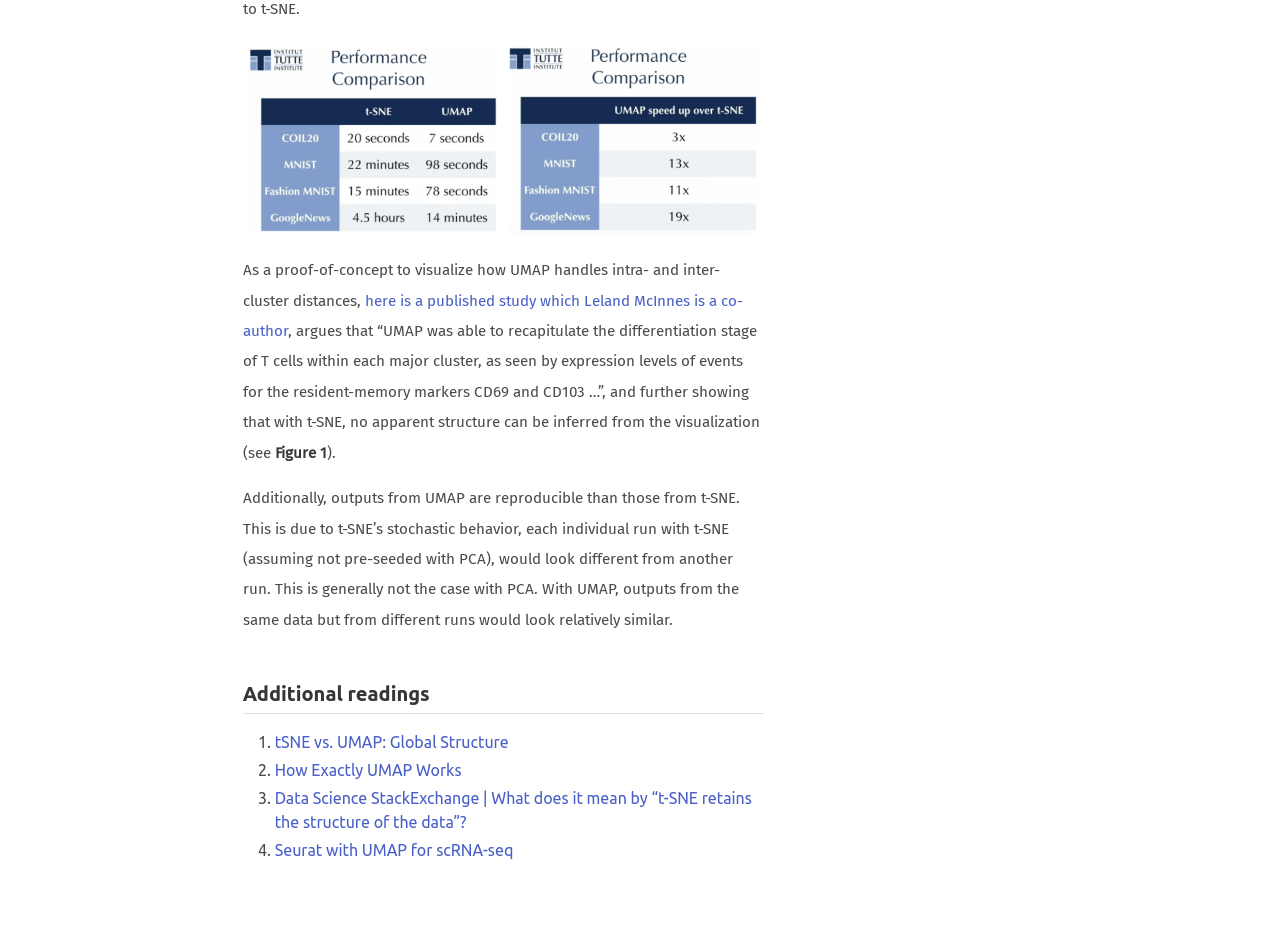Please answer the following question using a single word or phrase: 
How many links are listed under 'Additional readings'?

4